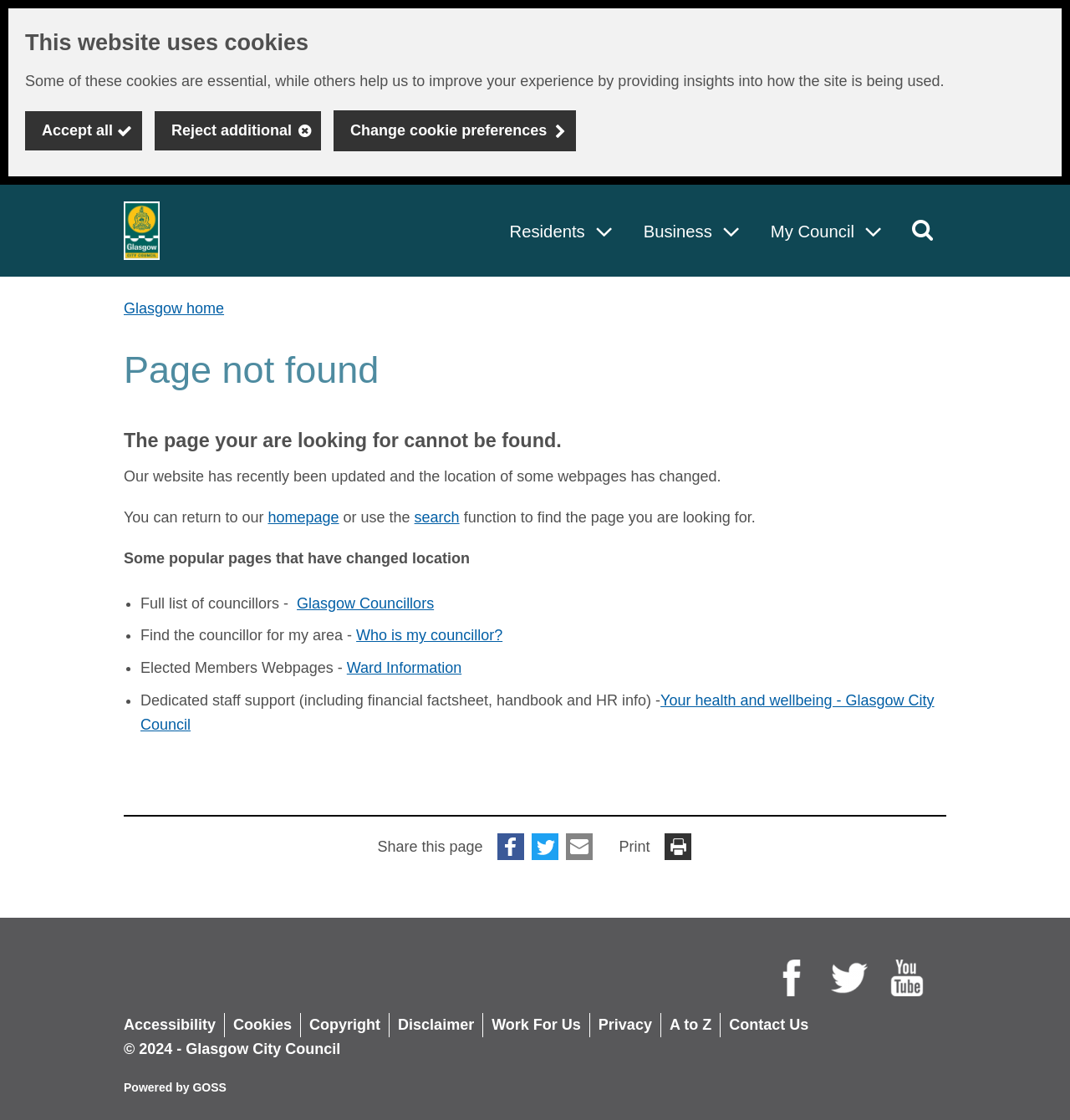Describe all the key features and sections of the webpage thoroughly.

This webpage is a "Page not found" error page from the Glasgow City Council website. At the top, there is a link to skip to the main content. Below that, there is a region that informs users about the website's use of cookies, with a heading, a paragraph of text, and three buttons to accept, reject, or change cookie preferences.

To the right of the cookie notice, there is a layout table with a link to the Glasgow City Council homepage. Below that, there is a navigation section with three buttons for residents, business, and my council, each with a dropdown menu.

On the left side of the page, there is a search function with a combobox and a search button. Above the search function, there is a navigation section with a breadcrumb trail, showing the current page's location within the website.

The main content of the page is divided into two sections. The first section informs users that the page they are looking for cannot be found, with a heading and a paragraph of text explaining that the website has recently been updated and some webpages have changed location. There are also links to return to the homepage or use the search function.

The second section lists some popular pages that have changed location, with bullet points and links to full lists of councillors, finding a councillor for a specific area, elected members' webpages, and dedicated staff support.

At the bottom of the page, there are social media links to share the page on Facebook, Twitter, or by email, as well as a link to print the page. The footer section contains links to the council's social media profiles, accessibility information, cookies, copyright, disclaimer, work opportunities, privacy, and an A to Z index. Finally, there is a copyright notice and a link to the website's powered-by information.